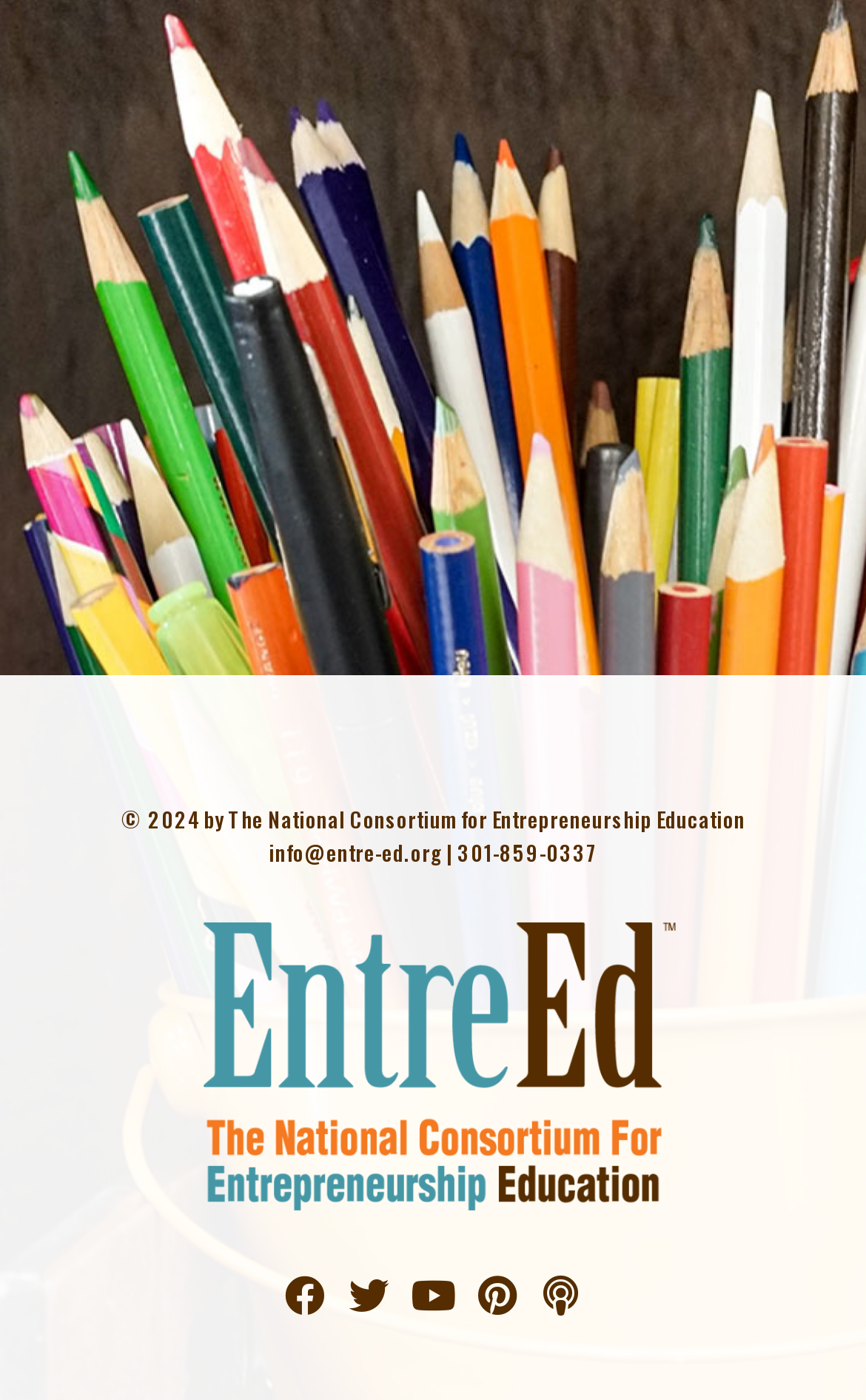Please provide the bounding box coordinates for the UI element as described: "Pinterest". The coordinates must be four floats between 0 and 1, represented as [left, top, right, bottom].

[0.537, 0.902, 0.611, 0.948]